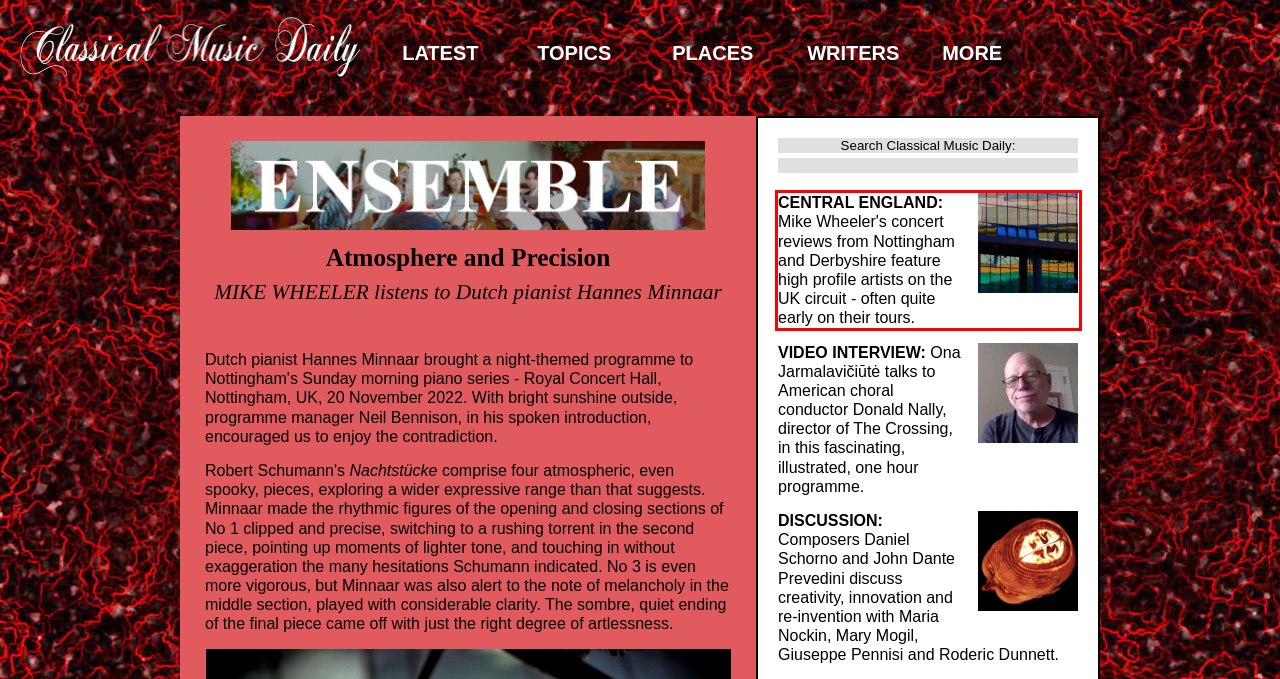Please recognize and transcribe the text located inside the red bounding box in the webpage image.

CENTRAL ENGLAND: Mike Wheeler's concert reviews from Nottingham and Derbyshire feature high profile artists on the UK circuit - often quite early on their tours.